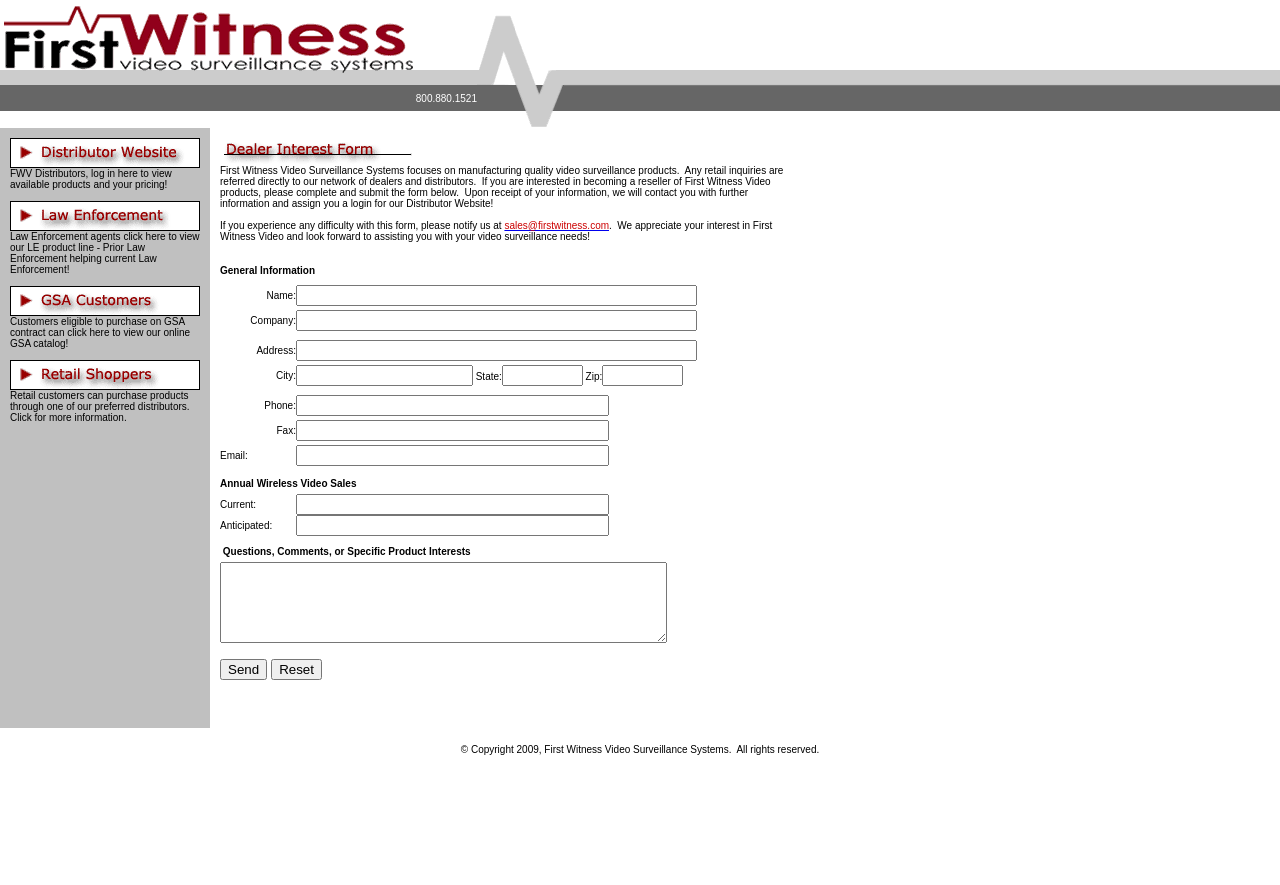Determine the bounding box coordinates of the clickable region to execute the instruction: "click to view our LE product line". The coordinates should be four float numbers between 0 and 1, denoted as [left, top, right, bottom].

[0.008, 0.245, 0.156, 0.264]